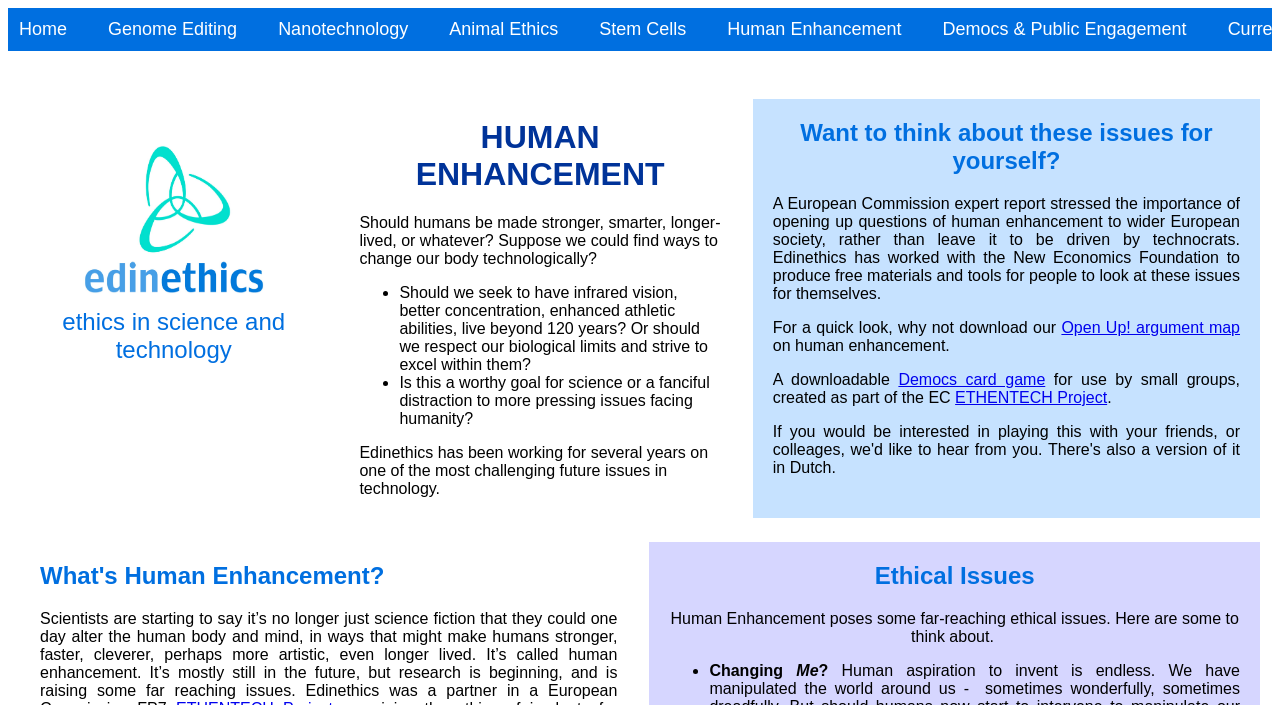Please identify the bounding box coordinates of the element on the webpage that should be clicked to follow this instruction: "Click on the Home link". The bounding box coordinates should be given as four float numbers between 0 and 1, formatted as [left, top, right, bottom].

[0.006, 0.011, 0.061, 0.072]